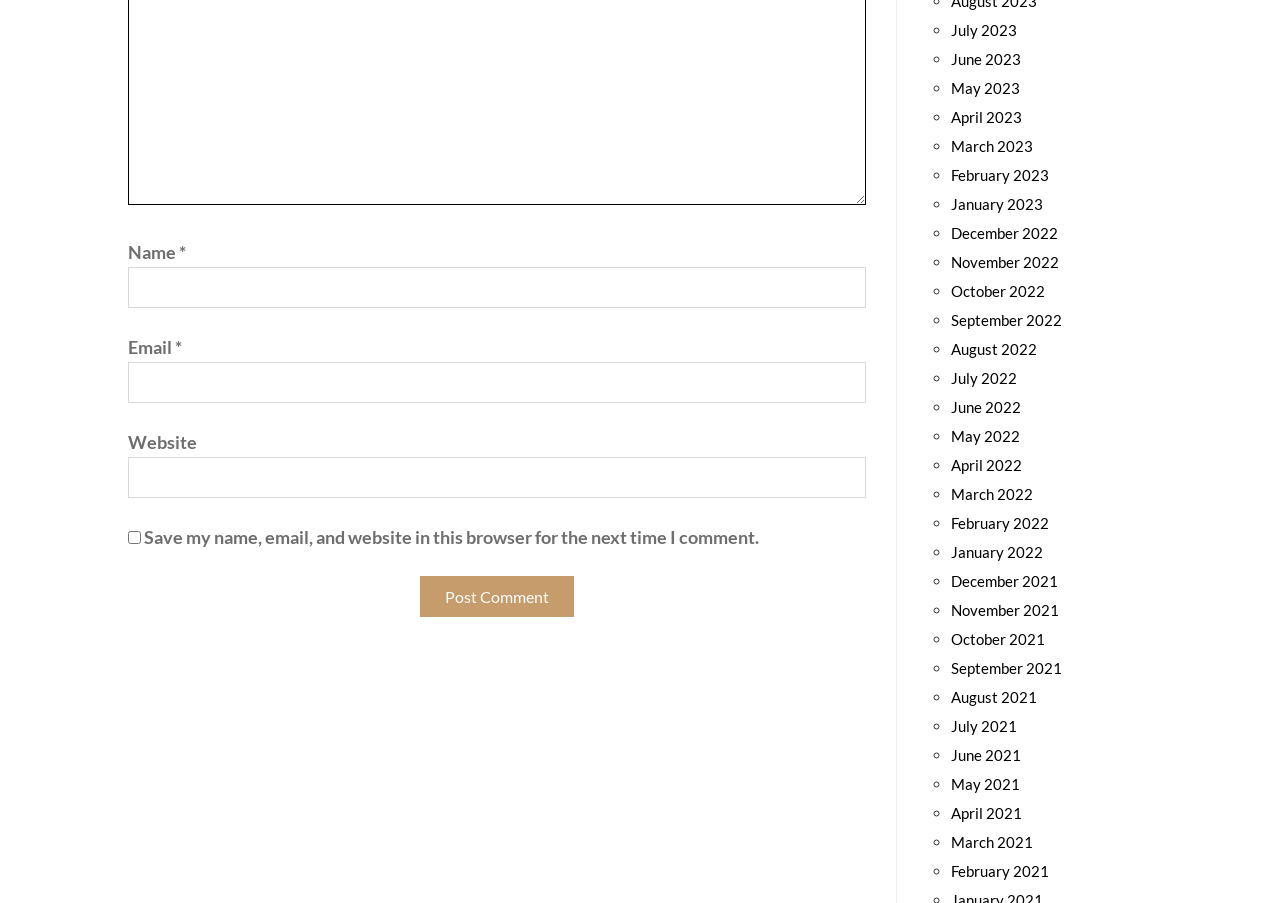Answer the question below with a single word or a brief phrase: 
What is the purpose of the checkbox?

Save comment info